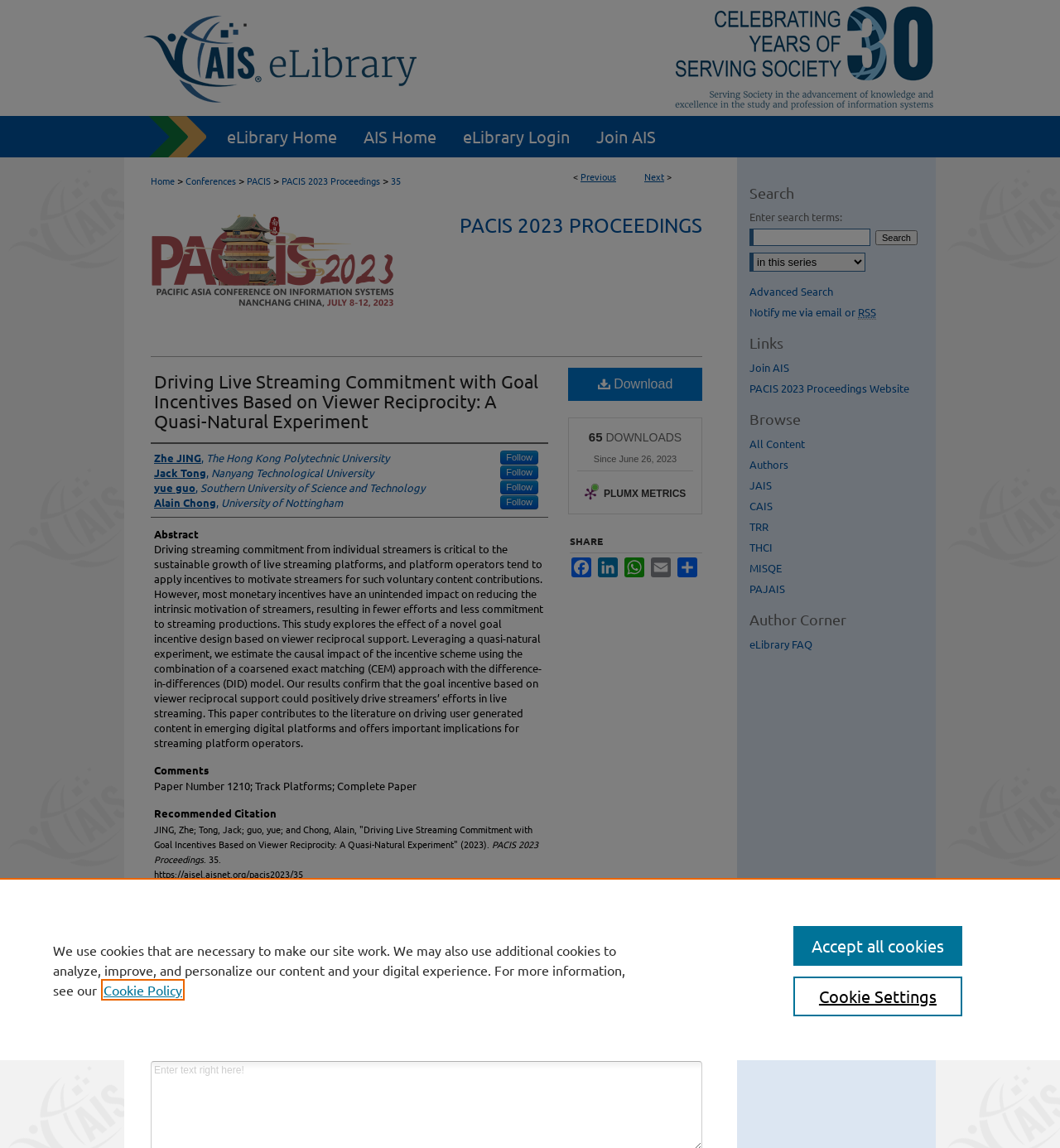Elaborate on the information and visuals displayed on the webpage.

This webpage appears to be a research paper publication page. At the top, there is a menu link and a navigation bar with links to the eLibrary Home, AIS Home, eLibrary Login, and Join AIS. Below the navigation bar, there is a breadcrumb navigation showing the current location: Home > Conferences > PACIS > PACIS 2023 Proceedings > 35.

The main content area is divided into several sections. The first section displays the paper title, "Driving Live Streaming Commitment with Goal Incentives Based on Viewer Reciprocity: A Quasi-Natural Experiment," and its authors, Zhe JING, Jack Tong, yue guo, and Alain Chong. There are also links to follow each author.

The next section is the abstract, which summarizes the research paper's content. The abstract is followed by a section with links to download the paper and view its metrics. There is also a section to share the paper on various social media platforms.

Below the sharing section, there is a comment area where users can post their comments. Currently, there are no comments posted. Users can log in to post a new comment.

On the right side of the page, there is a search bar where users can enter search terms and select the context to search. There are also links to advanced search and to receive notifications via email or RSS.

At the bottom of the page, there is a section with links to various resources, including the AIS eLibrary Discussion Thread Code of Conduct.